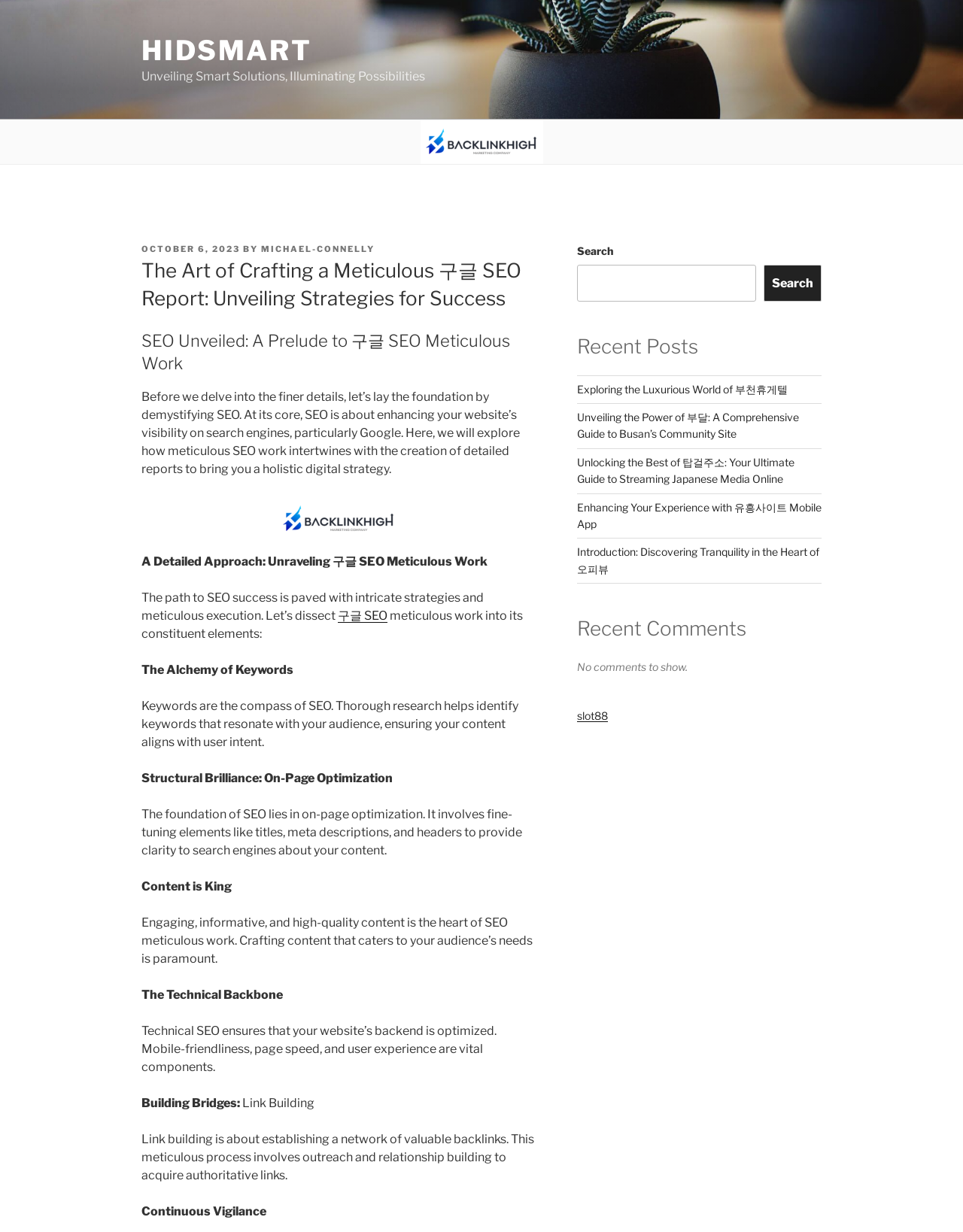Find the bounding box coordinates for the HTML element described in this sentence: "구글 SEO". Provide the coordinates as four float numbers between 0 and 1, in the format [left, top, right, bottom].

[0.351, 0.494, 0.402, 0.505]